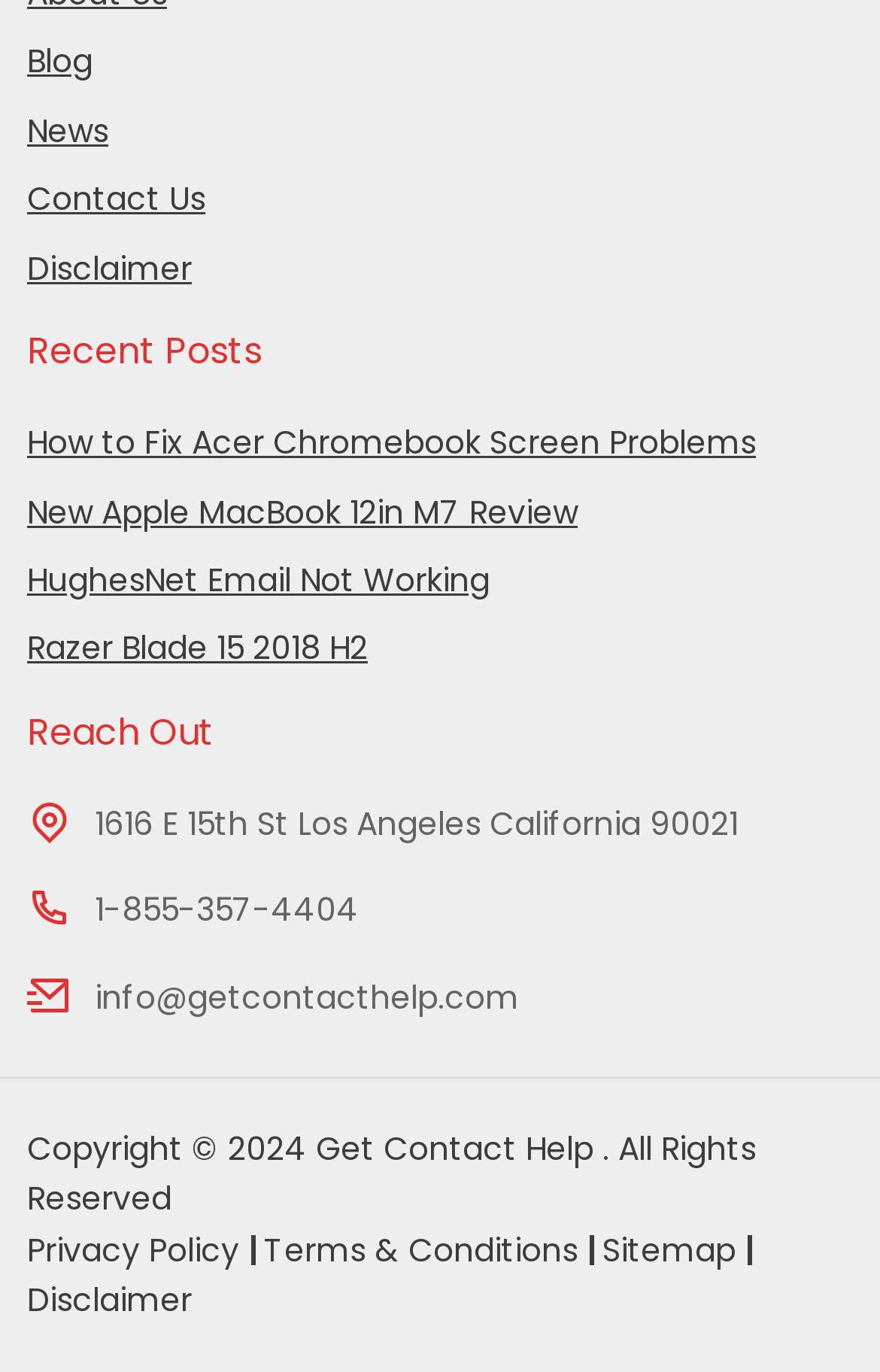Find the bounding box coordinates of the clickable element required to execute the following instruction: "email to info@getcontacthelp.com". Provide the coordinates as four float numbers between 0 and 1, i.e., [left, top, right, bottom].

[0.108, 0.71, 0.59, 0.743]